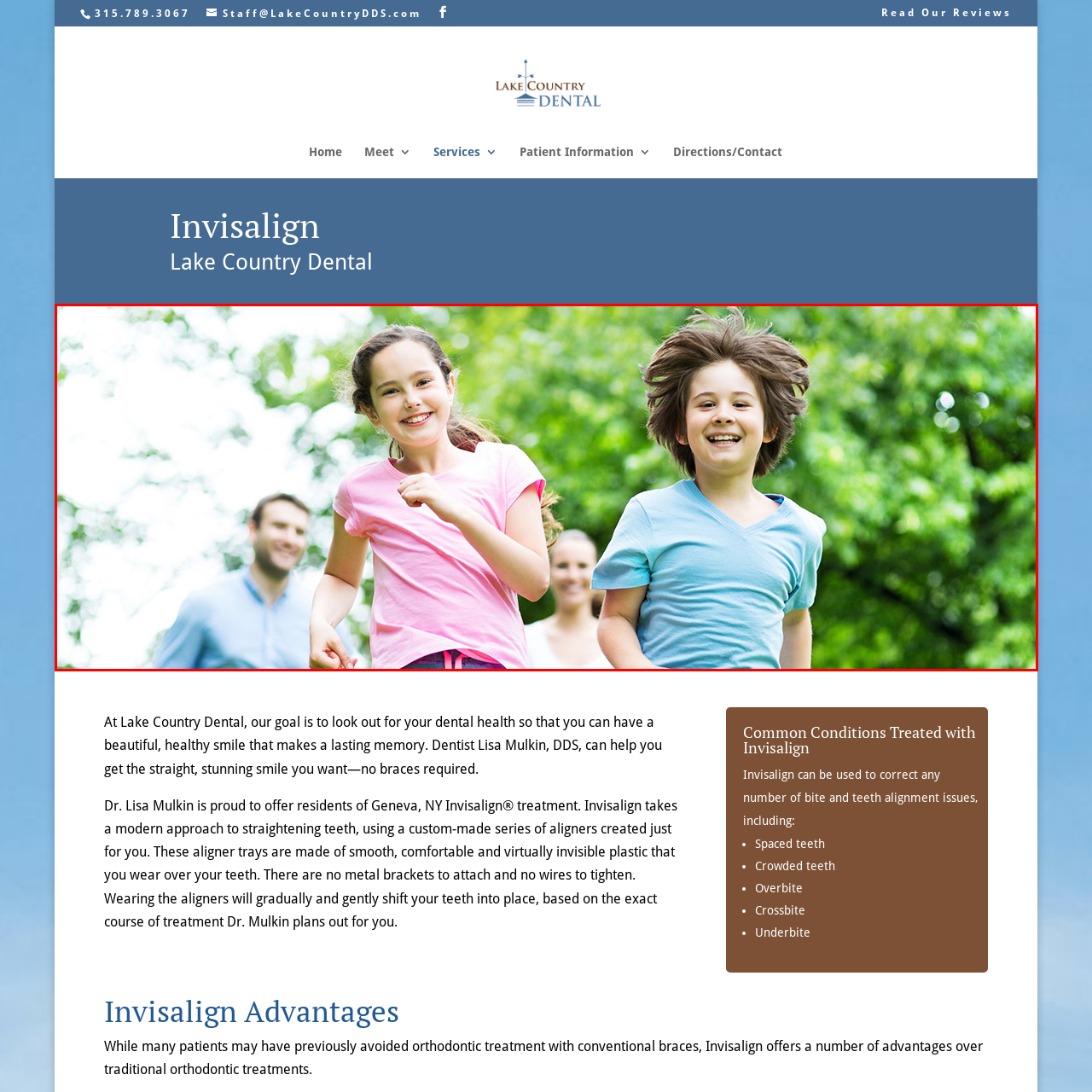Pay attention to the section outlined in red, How many adults are visible in the background? 
Reply with a single word or phrase.

Two